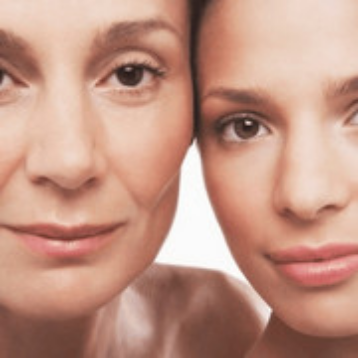Give a thorough explanation of the elements present in the image.

The image features two women closely positioned, showcasing their facial skin, which reflects a theme of beauty and skincare. The left woman has an elegant, mature appearance with smooth skin, symbolizing the wisdom and beauty that comes with age. The right woman presents a youthful glow, epitomizing freshness and vitality. This visual encapsulates the essence of skincare and cosmetic discussions, particularly highlighting the importance of choosing products crafted from natural, safe ingredients. The image resonates with the content about skincare routines, facial treatments, and the pursuit of healthy, radiant skin, reinforcing the message of maintaining beauty at any age.